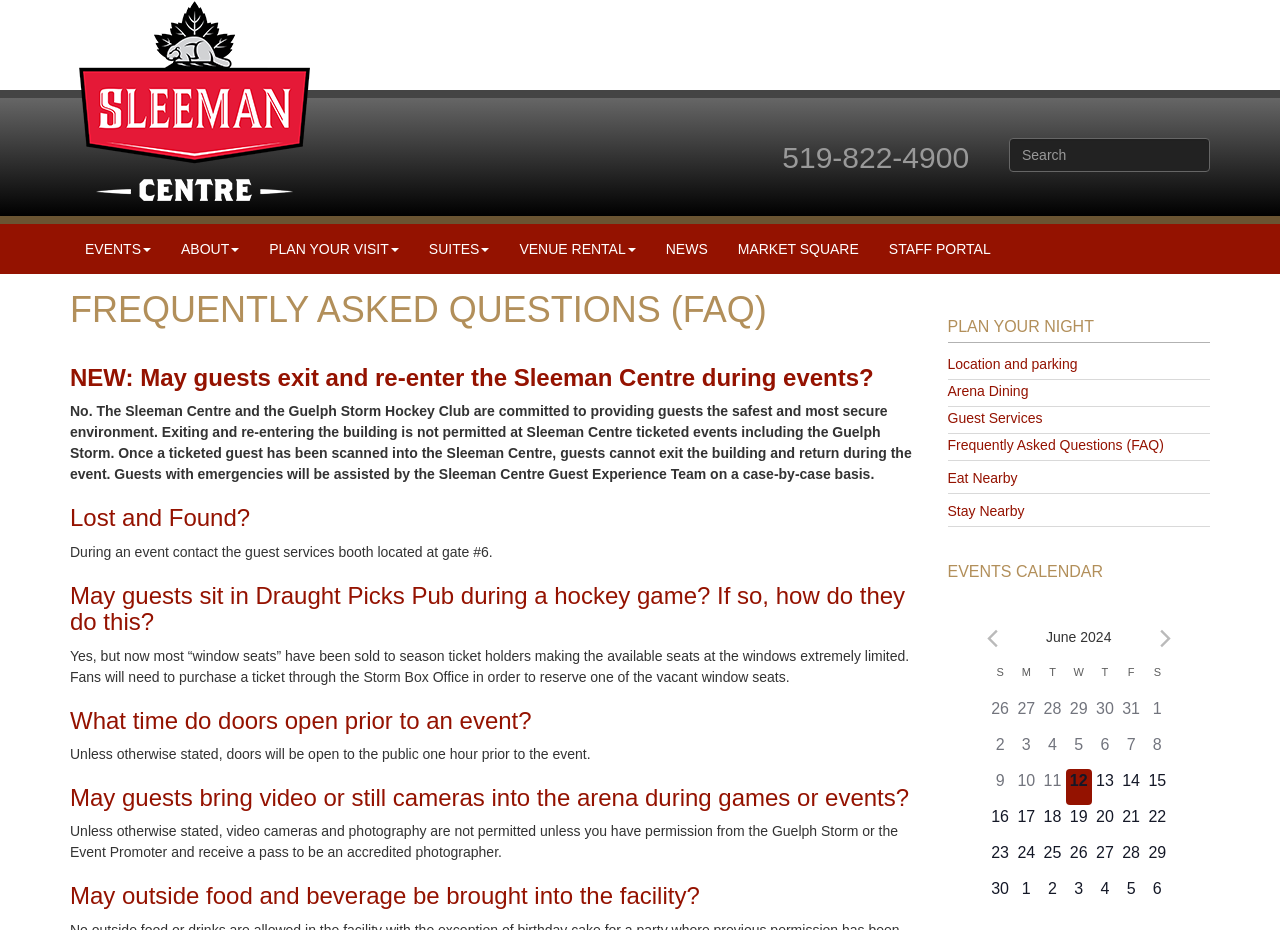Find the bounding box coordinates for the HTML element described in this sentence: "Market Square". Provide the coordinates as four float numbers between 0 and 1, in the format [left, top, right, bottom].

[0.565, 0.241, 0.683, 0.295]